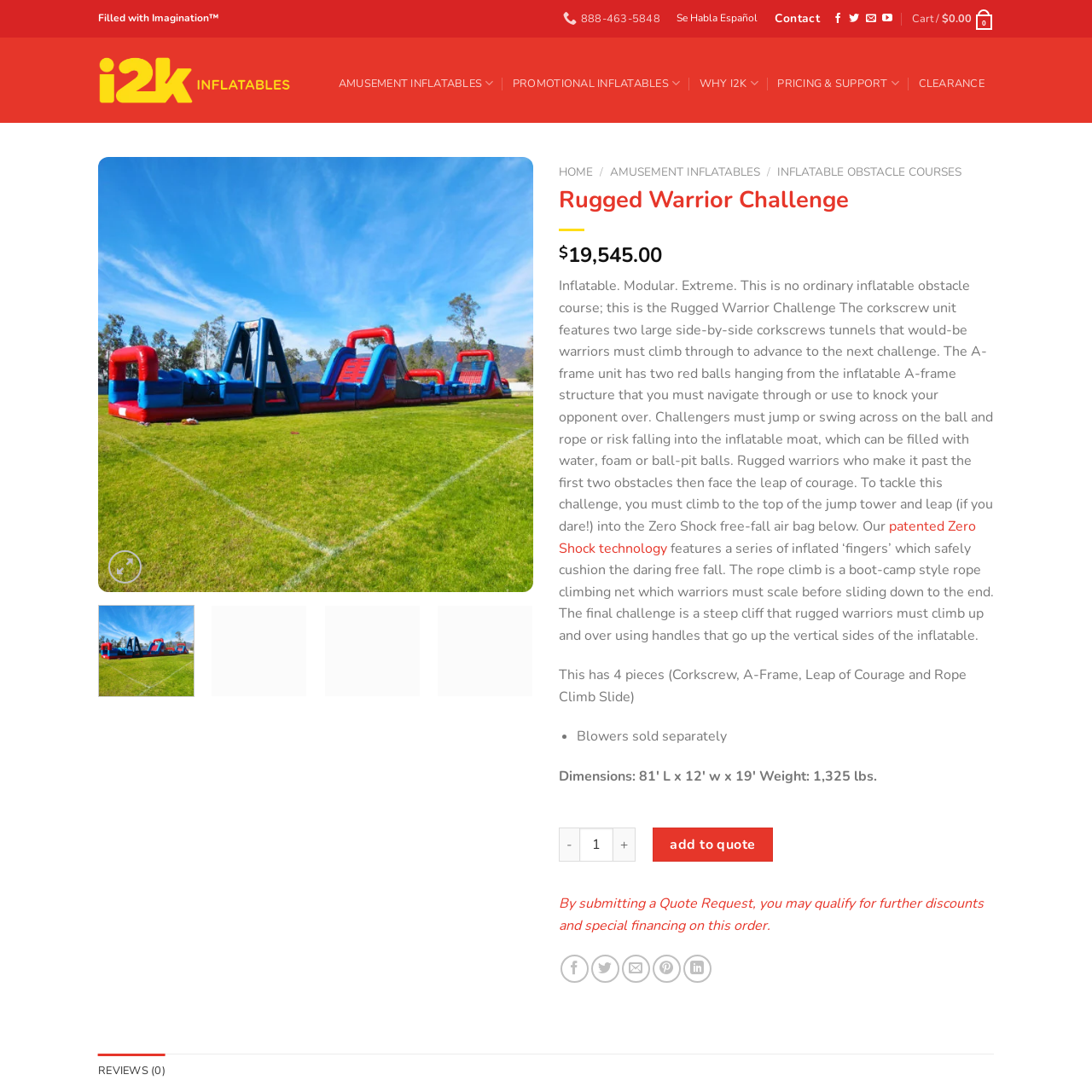Direct your attention to the red-bounded image and answer the question with a single word or phrase:
What is the height of the Rugged Warrior Challenge?

19 feet